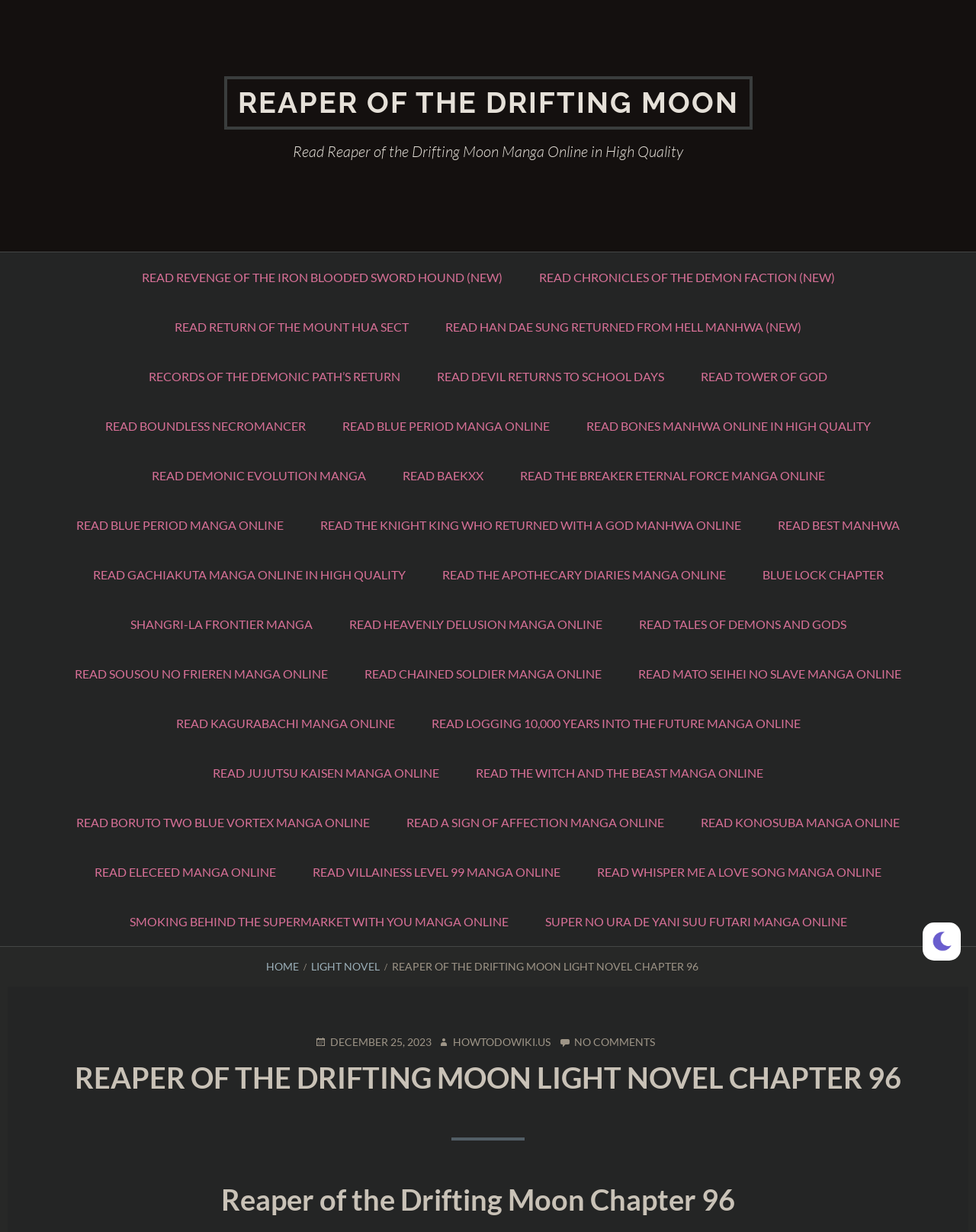What is the name of the light novel?
From the details in the image, provide a complete and detailed answer to the question.

I found the answer by looking at the banner at the top of the webpage, which says 'REAPER OF THE DRIFTING MOON'. This is likely the title of the light novel.